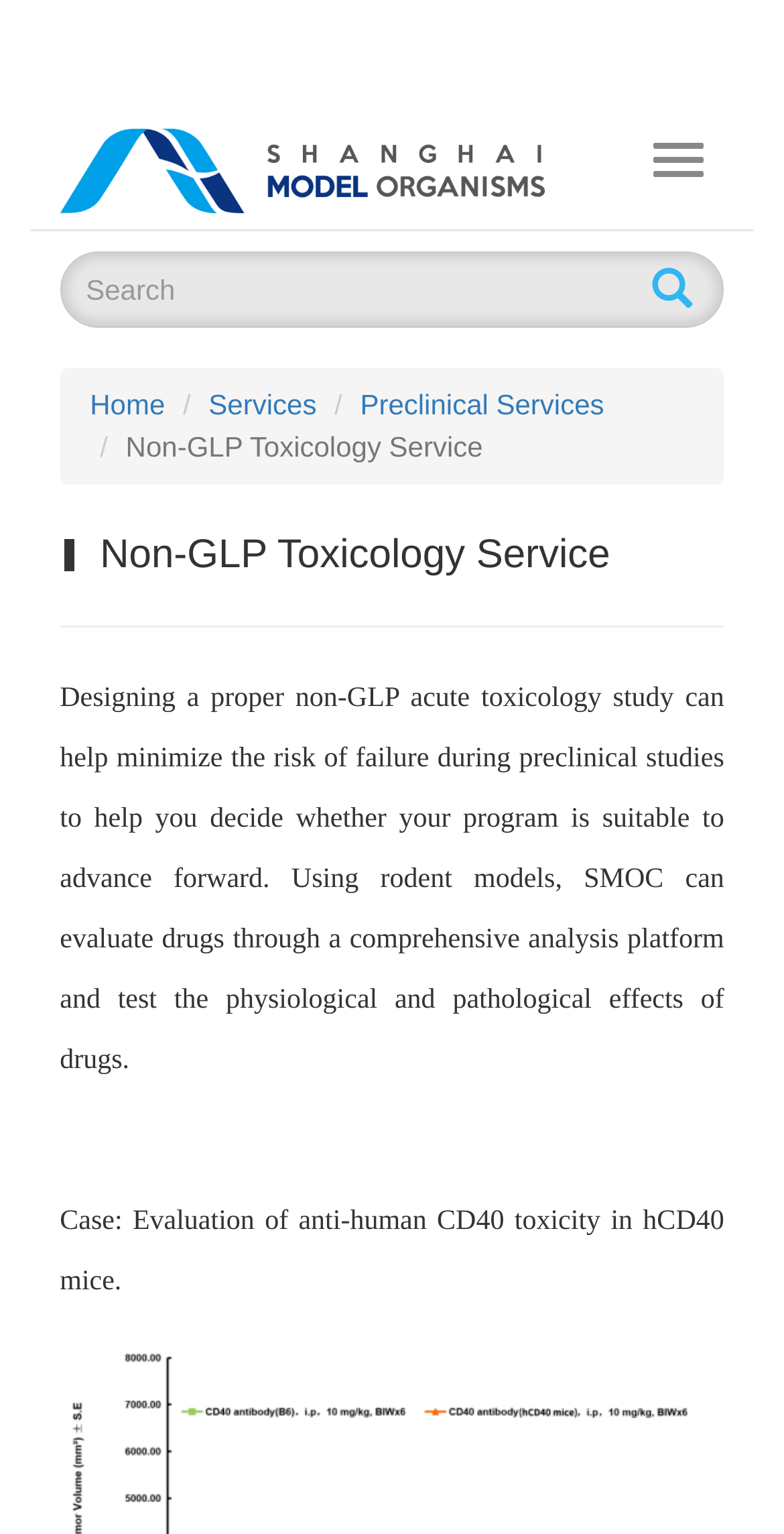Could you please study the image and provide a detailed answer to the question:
What is the name of the company?

The company name can be found in the top-left corner of the webpage, where the logo is located. The logo is an image with the text 'GenoBioTX'.